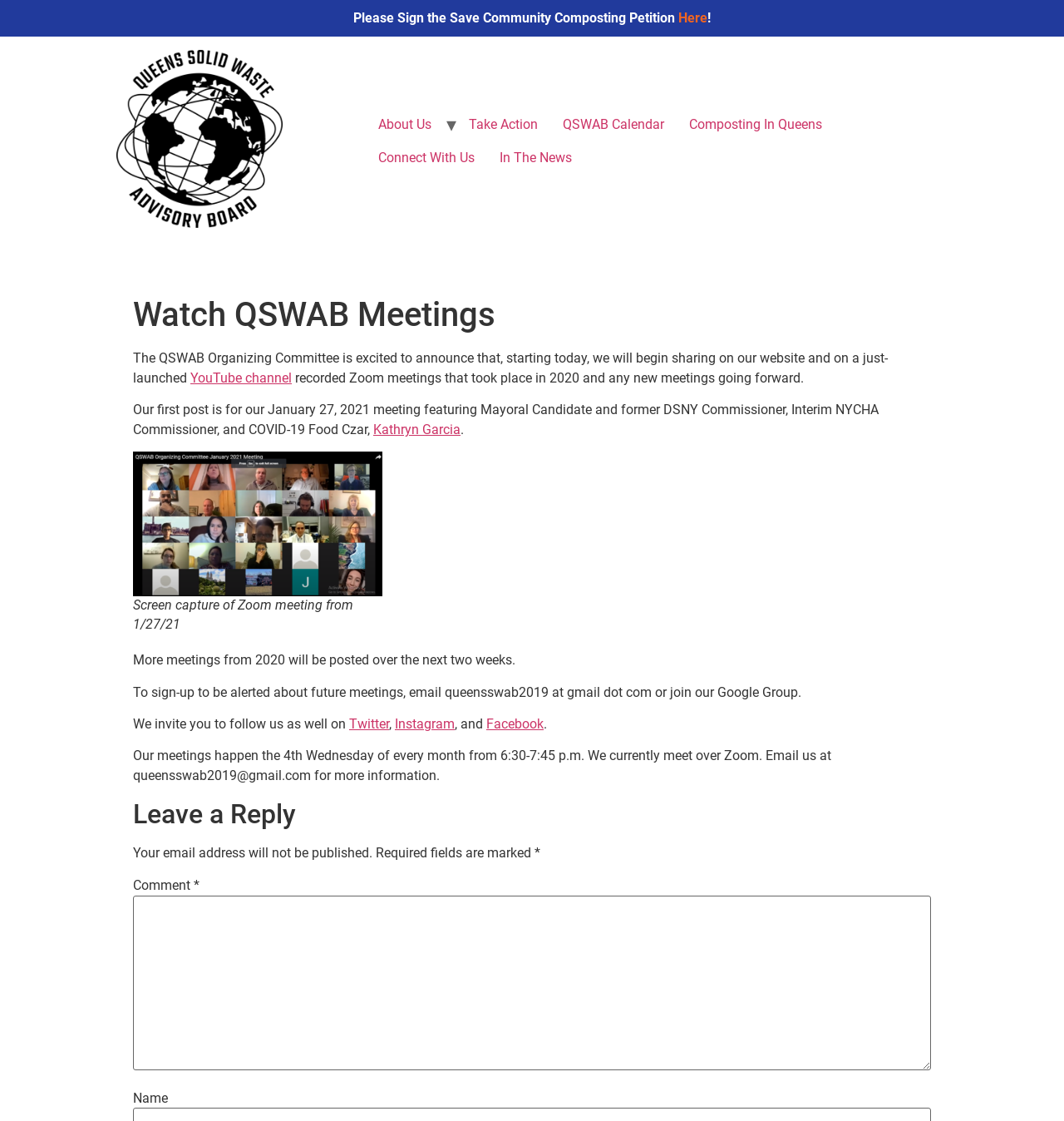Extract the primary header of the webpage and generate its text.

Watch QSWAB Meetings